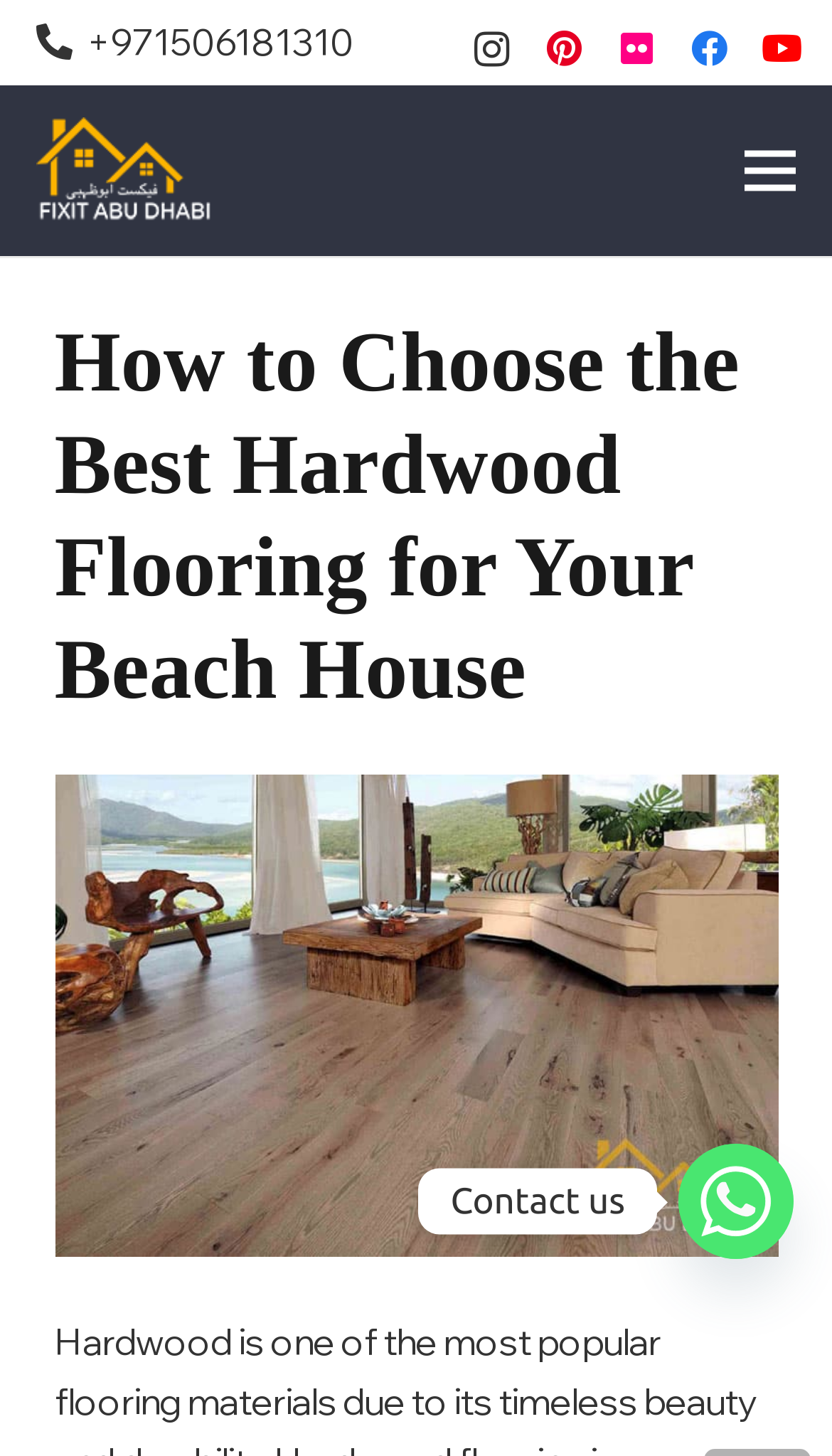Identify the coordinates of the bounding box for the element described below: "aria-label="Menu"". Return the coordinates as four float numbers between 0 and 1: [left, top, right, bottom].

[0.86, 0.081, 0.991, 0.154]